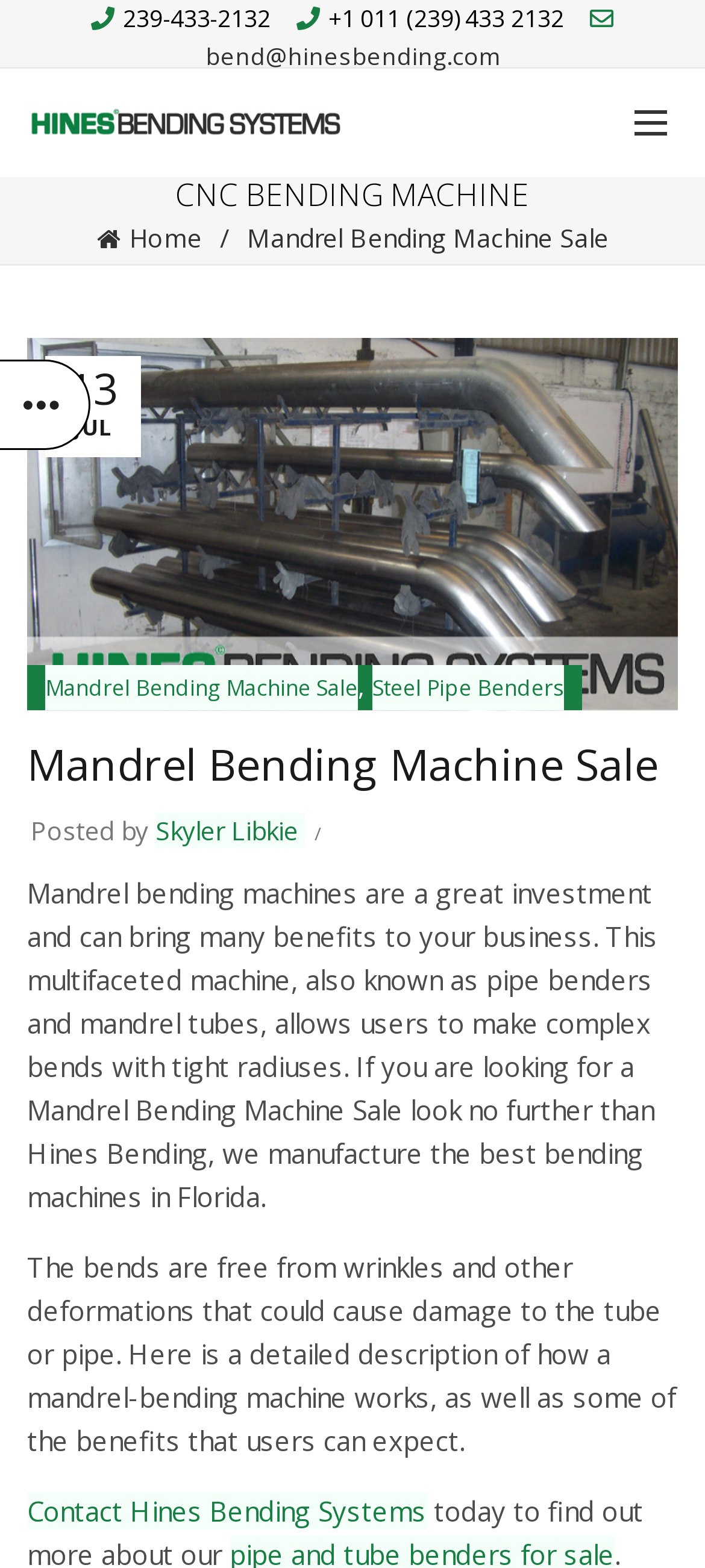Locate the bounding box coordinates of the clickable element to fulfill the following instruction: "Send an email to bend@hinesbending.com". Provide the coordinates as four float numbers between 0 and 1 in the format [left, top, right, bottom].

[0.292, 0.001, 0.873, 0.046]